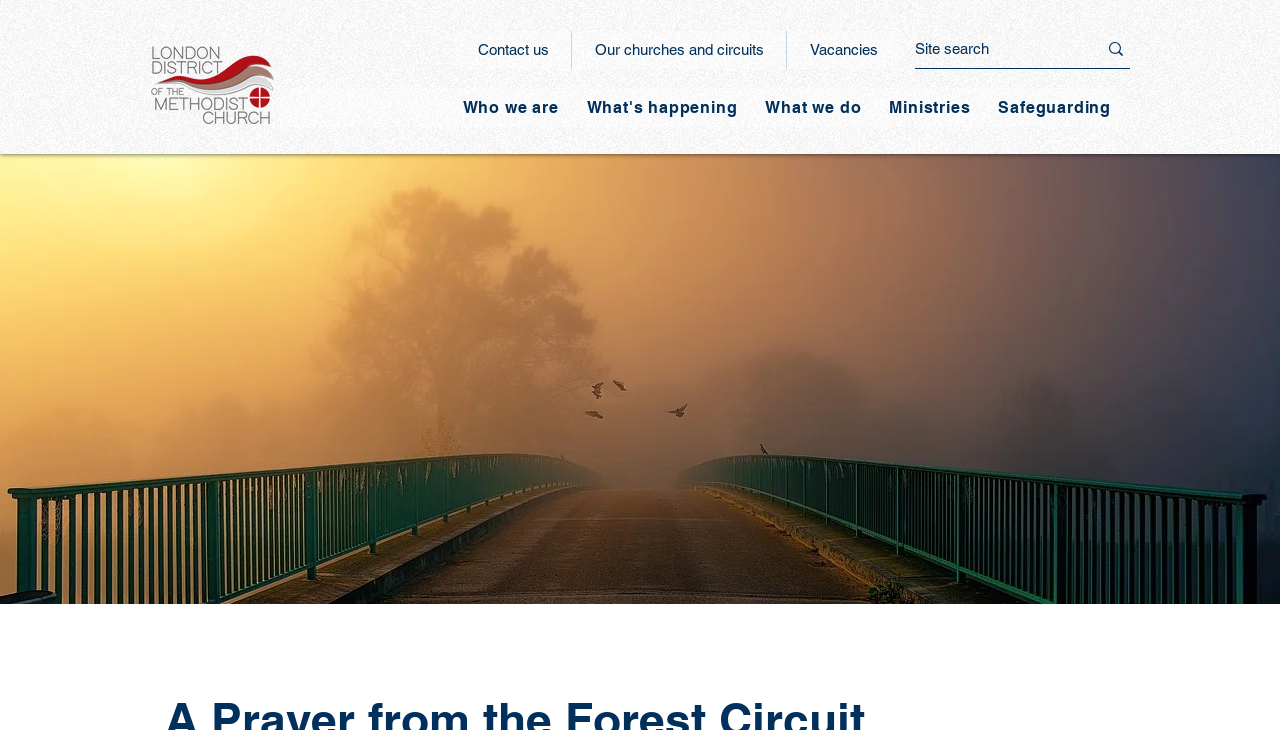Identify the bounding box coordinates for the element that needs to be clicked to fulfill this instruction: "Learn about Safeguarding". Provide the coordinates in the format of four float numbers between 0 and 1: [left, top, right, bottom].

[0.772, 0.121, 0.876, 0.174]